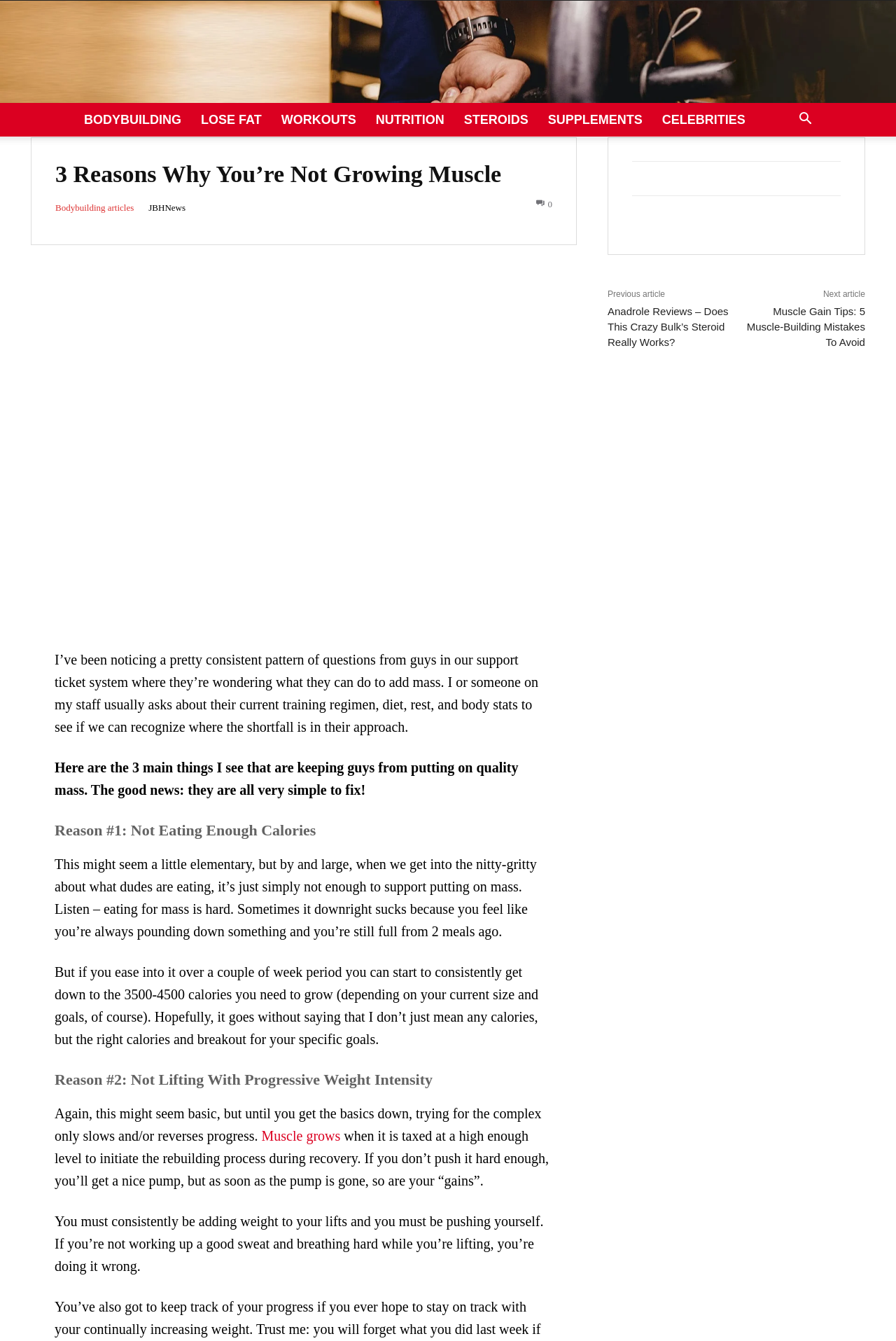Give a concise answer using one word or a phrase to the following question:
What is the recommended calorie intake for muscle growth?

3500-4500 calories